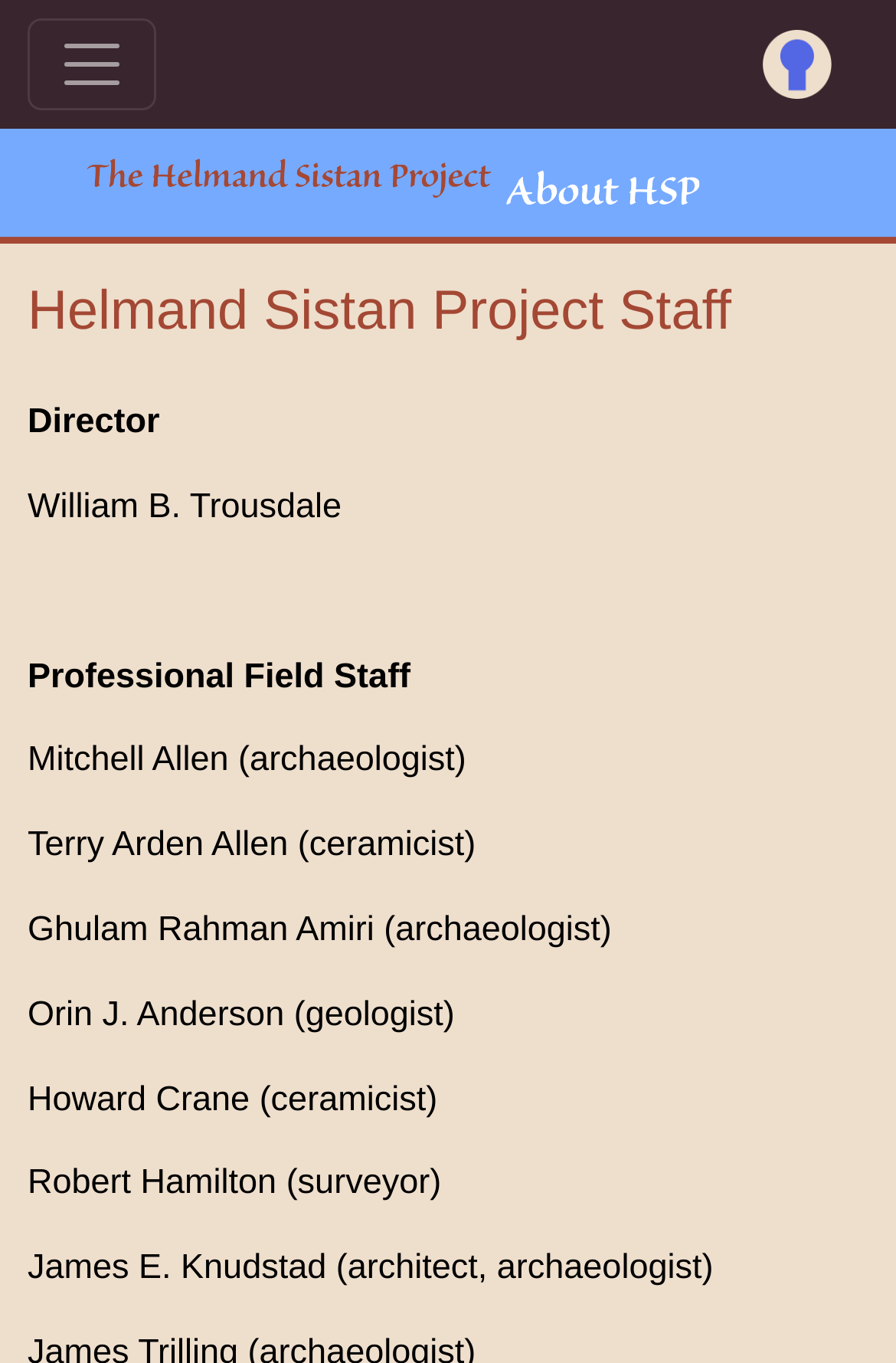Provide a brief response to the question using a single word or phrase: 
What is the role of Robert Hamilton?

surveyor